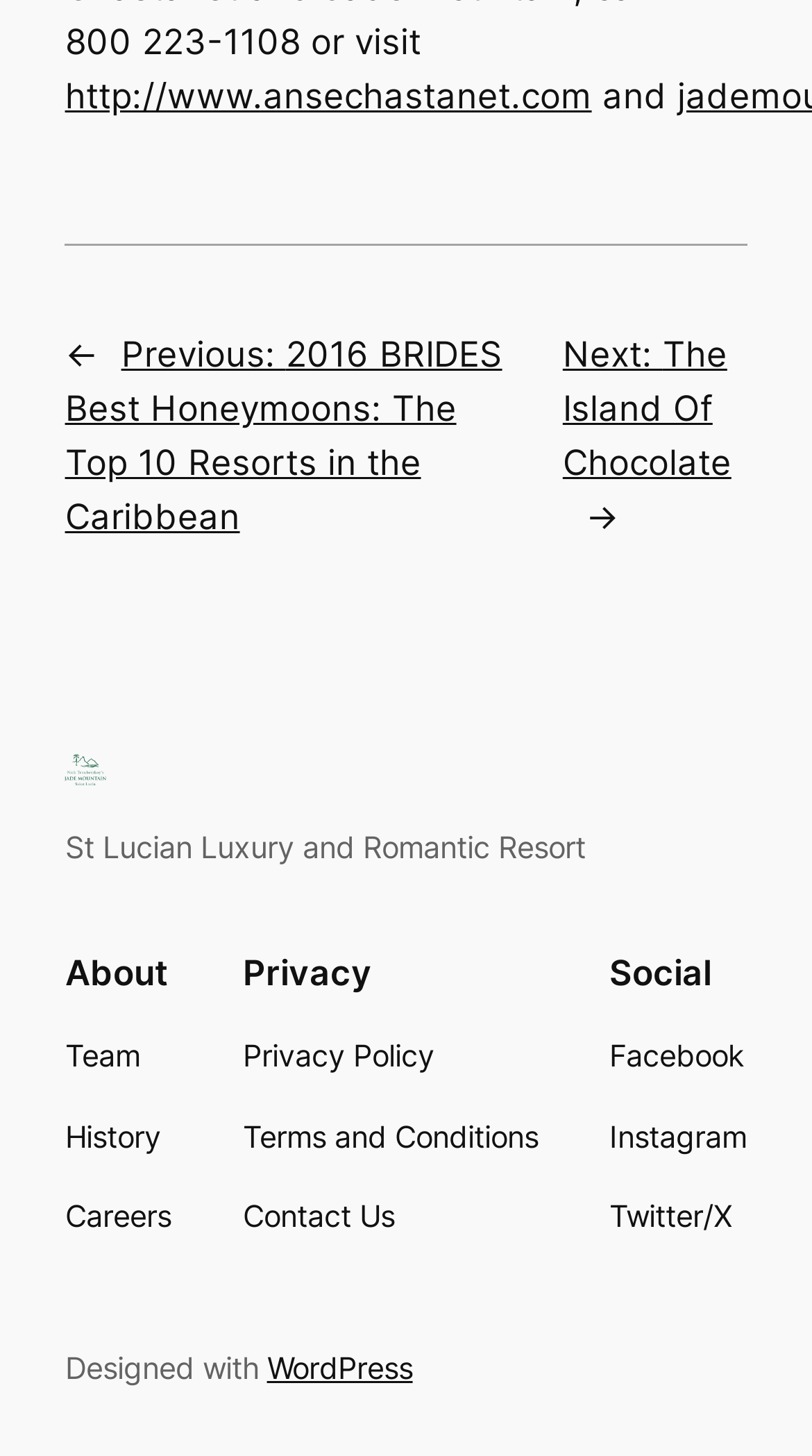What is the platform used to design the website?
Please provide a single word or phrase as your answer based on the screenshot.

WordPress